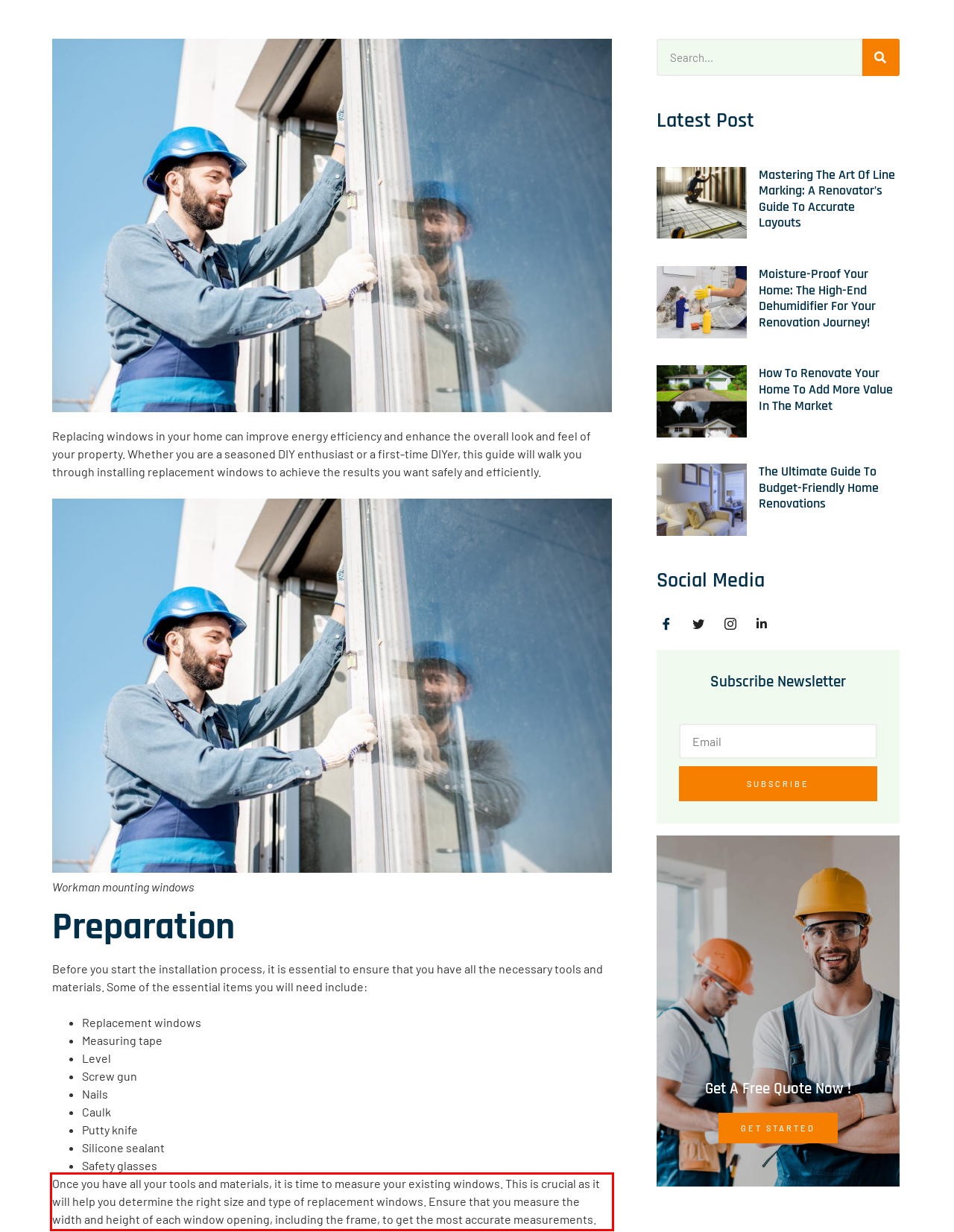Please use OCR to extract the text content from the red bounding box in the provided webpage screenshot.

Once you have all your tools and materials, it is time to measure your existing windows. This is crucial as it will help you determine the right size and type of replacement windows. Ensure that you measure the width and height of each window opening, including the frame, to get the most accurate measurements.